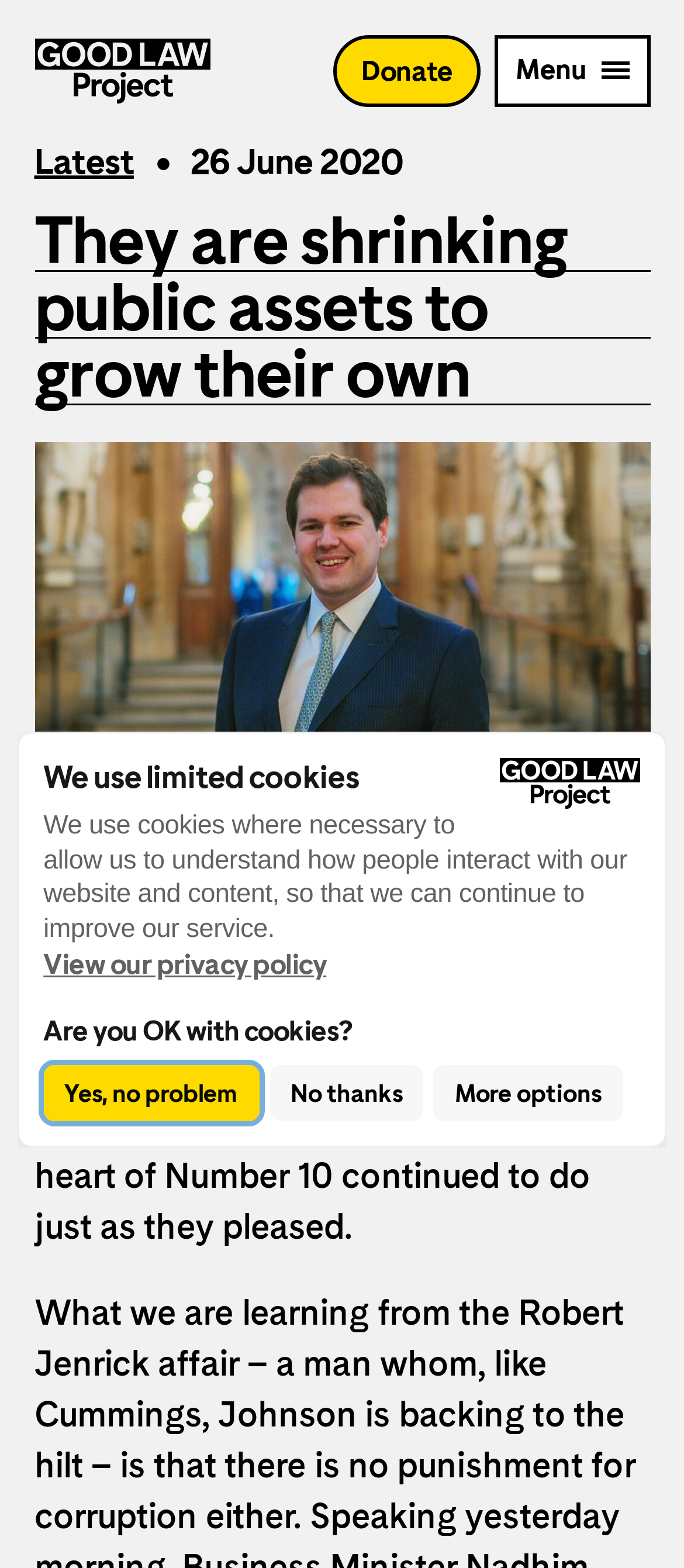Find the bounding box coordinates for the element that must be clicked to complete the instruction: "Return to homepage". The coordinates should be four float numbers between 0 and 1, indicated as [left, top, right, bottom].

[0.05, 0.025, 0.306, 0.066]